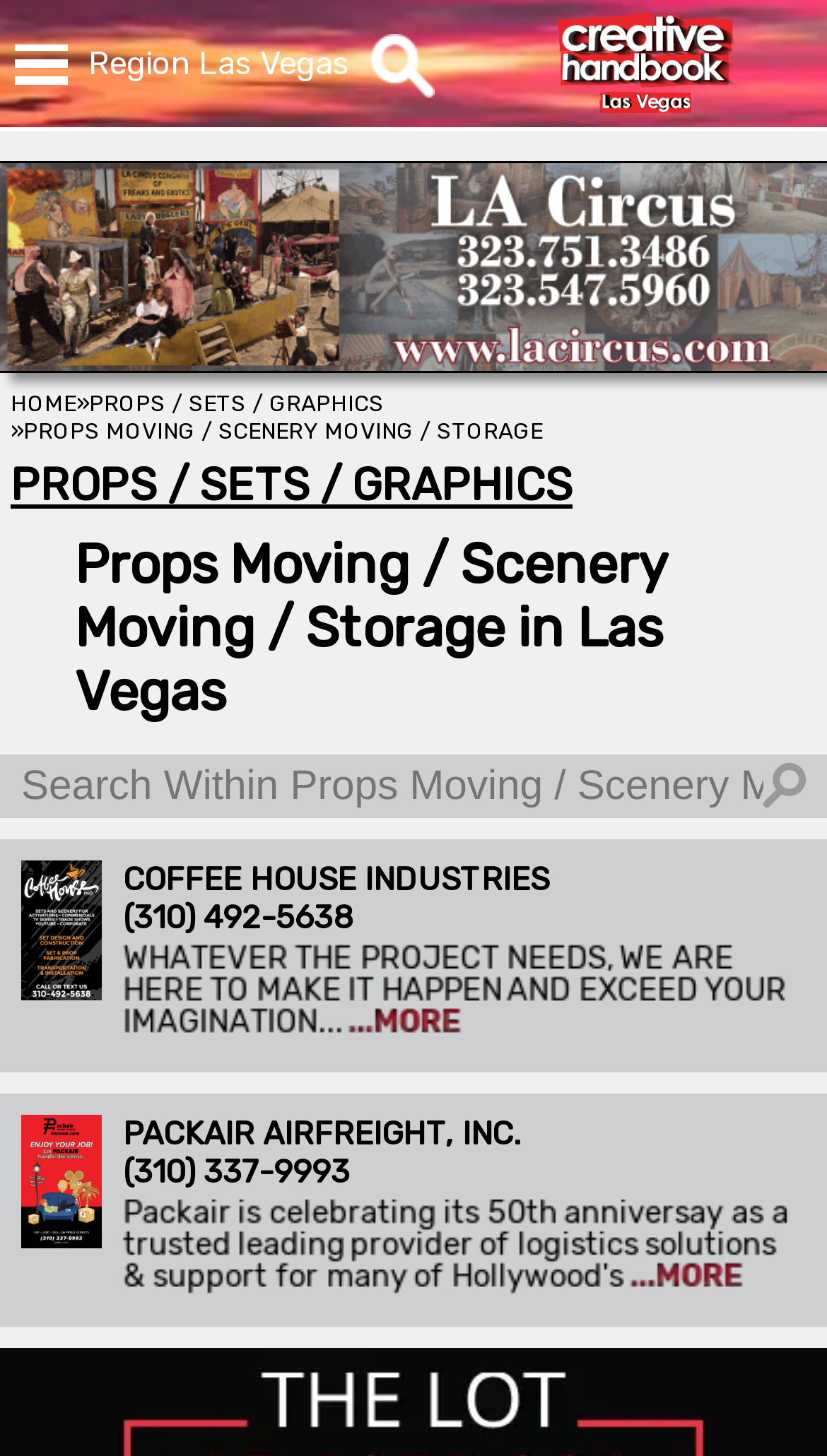Can you look at the image and give a comprehensive answer to the question:
What is the category of the listing 'COFFEE HOUSE INDUSTRIES'?

The category of the listing 'COFFEE HOUSE INDUSTRIES' can be determined by looking at the context in which it is listed, which suggests that it is related to Props Moving, Scenery Moving, and Storage.